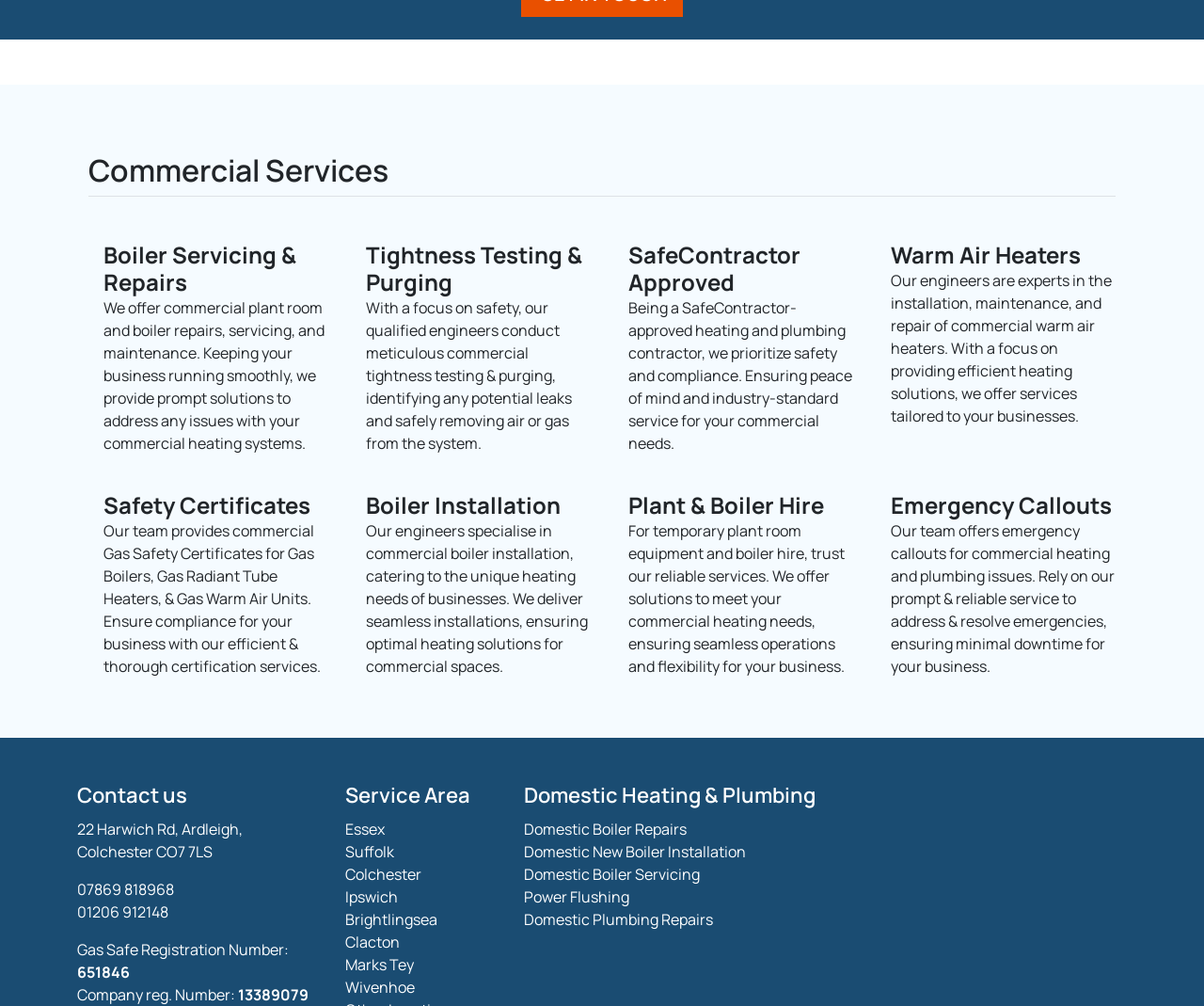Carefully examine the image and provide an in-depth answer to the question: What services are offered for commercial boilers?

Based on the webpage, I can see that there are multiple headings and links related to commercial boilers, including 'Boiler Servicing & Repairs', 'Boiler Installation', and 'Safety Certificates'. These headings and links suggest that the company offers various services for commercial boilers, including servicing, repairs, and installation.